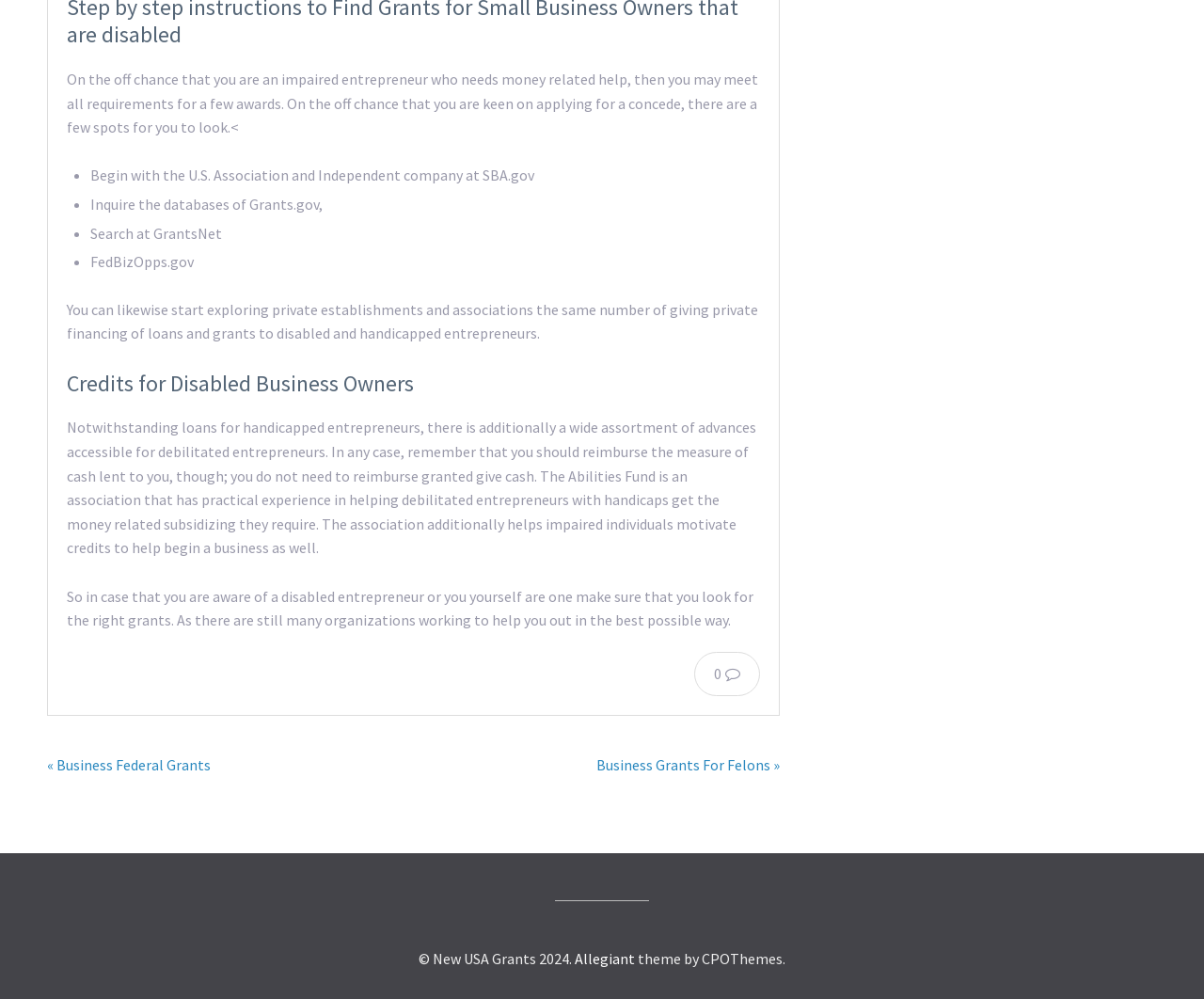What is the copyright year of the website?
Look at the screenshot and respond with one word or a short phrase.

2024